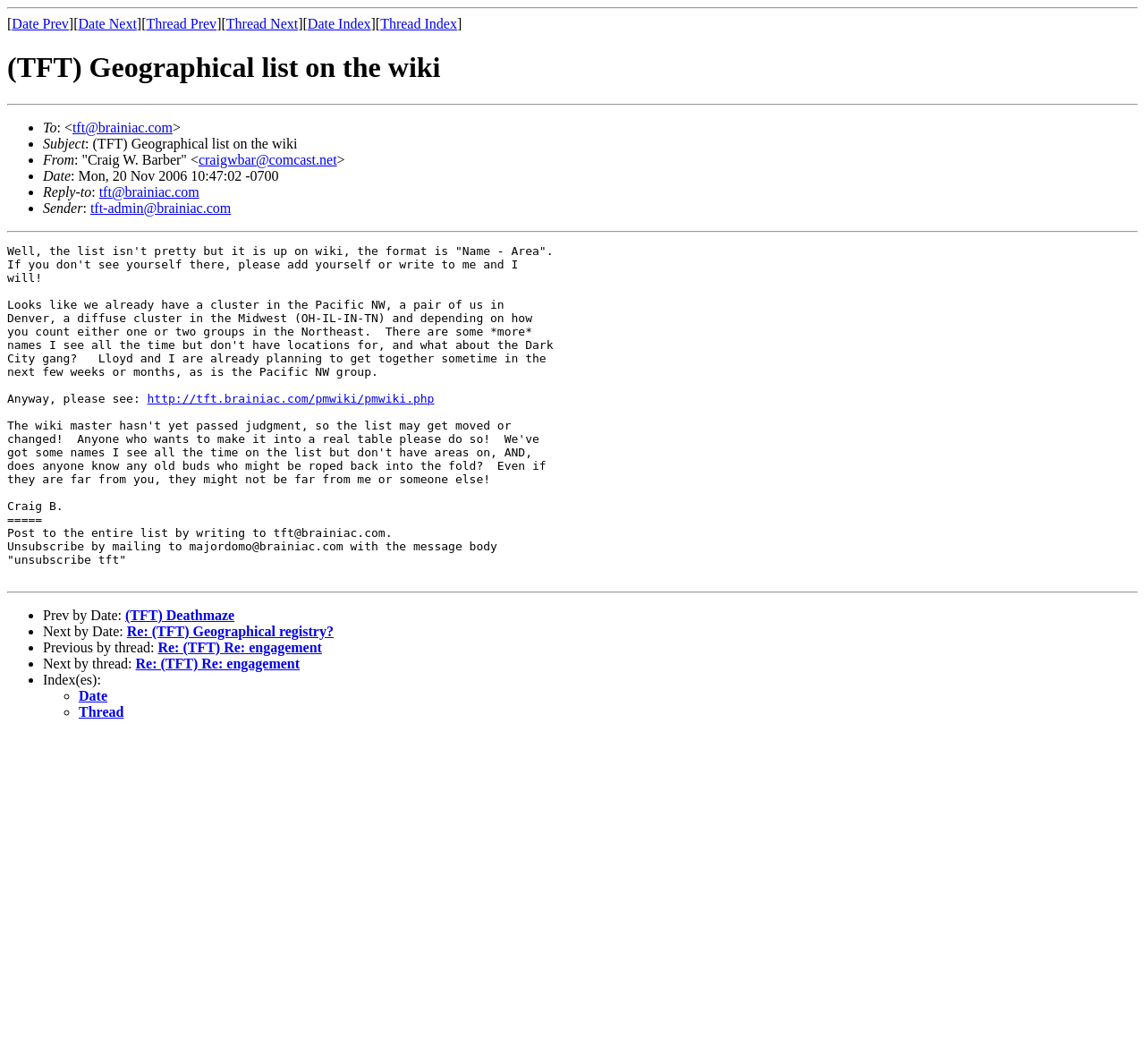Locate the coordinates of the bounding box for the clickable region that fulfills this instruction: "Click on 'Date Prev'".

[0.01, 0.015, 0.06, 0.029]